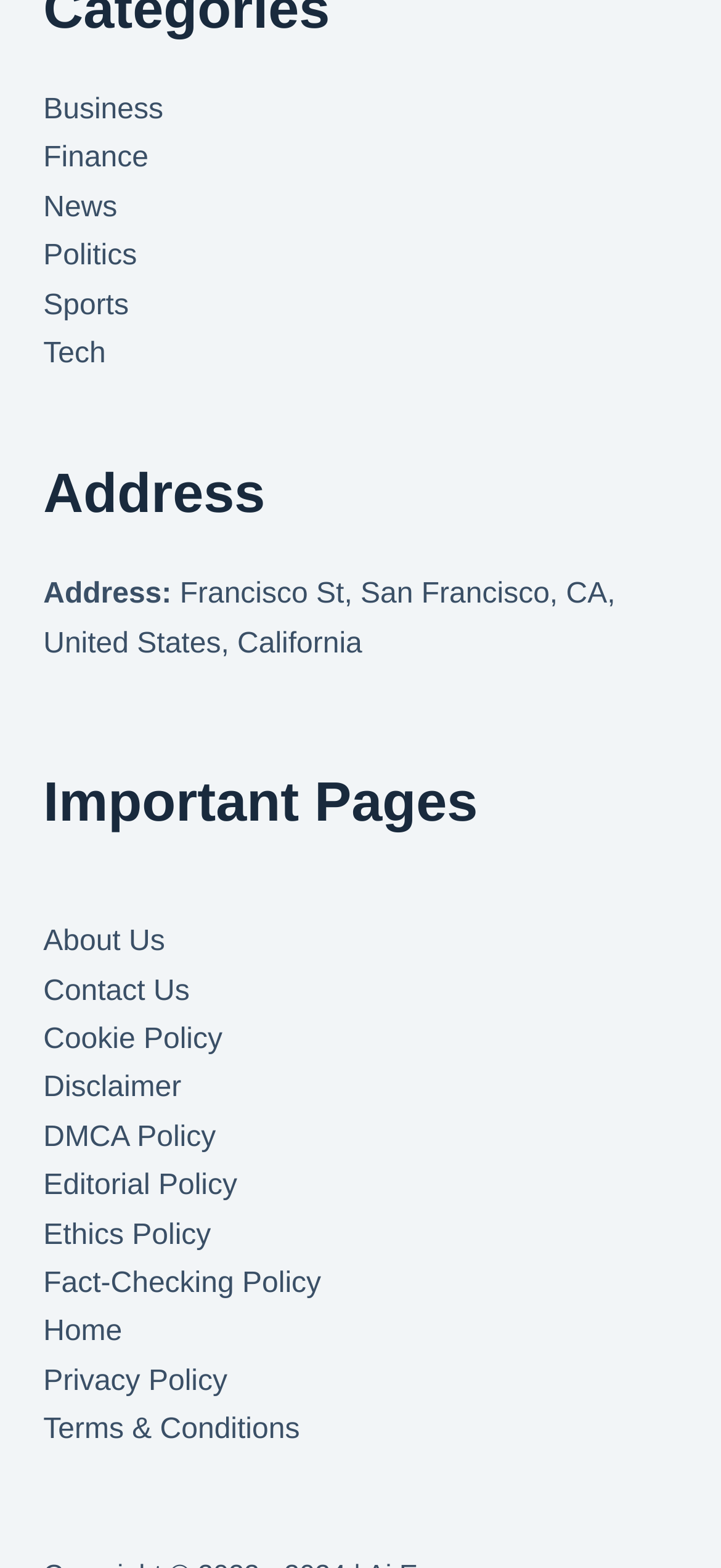What is the purpose of the 'Important Pages' section?
Look at the image and provide a detailed response to the question.

I inferred the purpose of the 'Important Pages' section by looking at the links it contains, which are labeled as 'About Us', 'Contact Us', 'Cookie Policy', and so on. These links seem to be important pages that users may want to access.